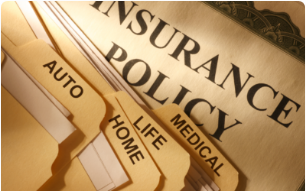Please reply to the following question with a single word or a short phrase:
How many categorized folders are visible?

4